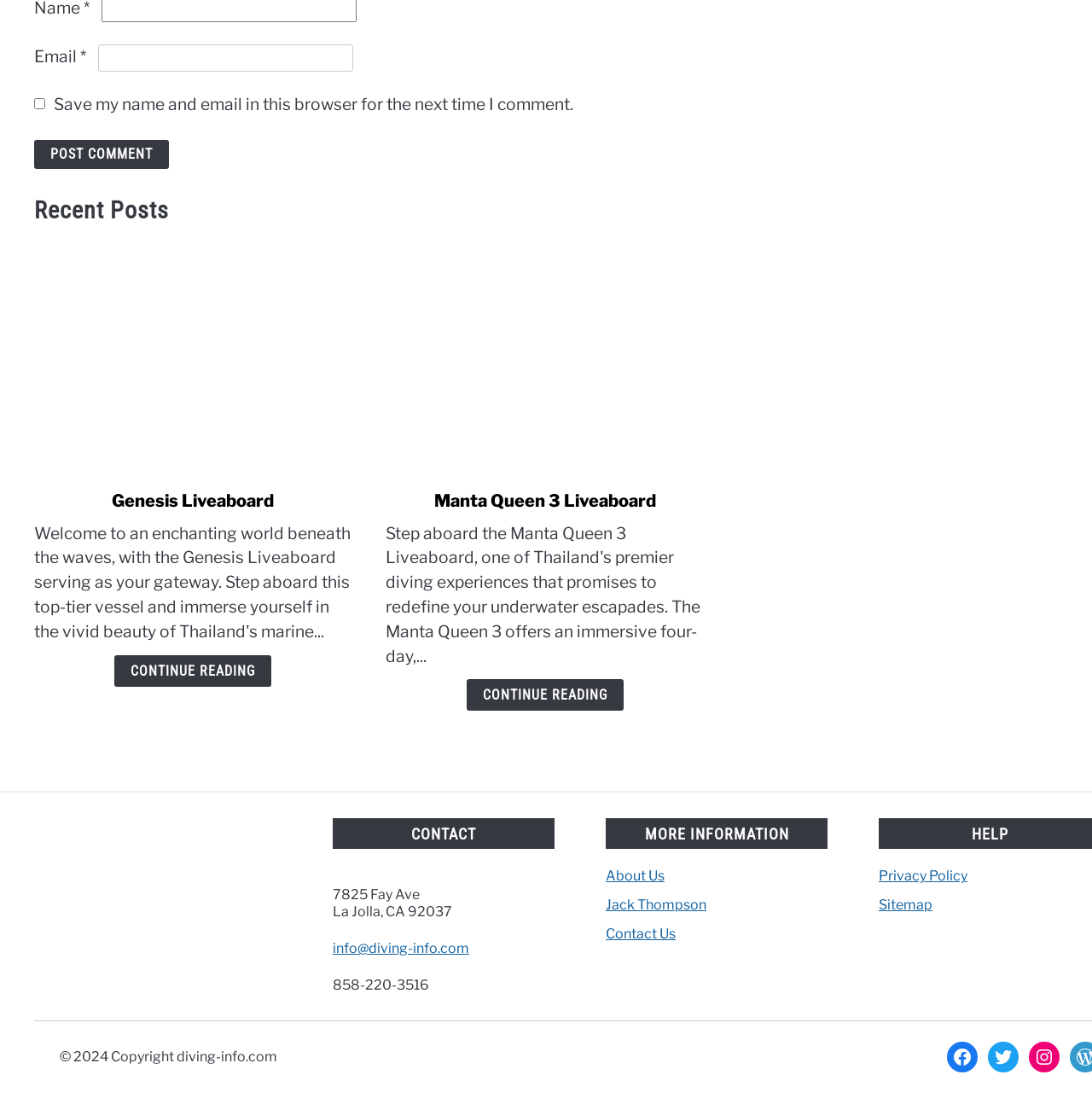What is the copyright information on the webpage?
Provide a thorough and detailed answer to the question.

The copyright information on the webpage is '© 2024 Copyright diving-info.com', indicating that the content on the webpage is copyrighted by diving-info.com and is valid until 2024.